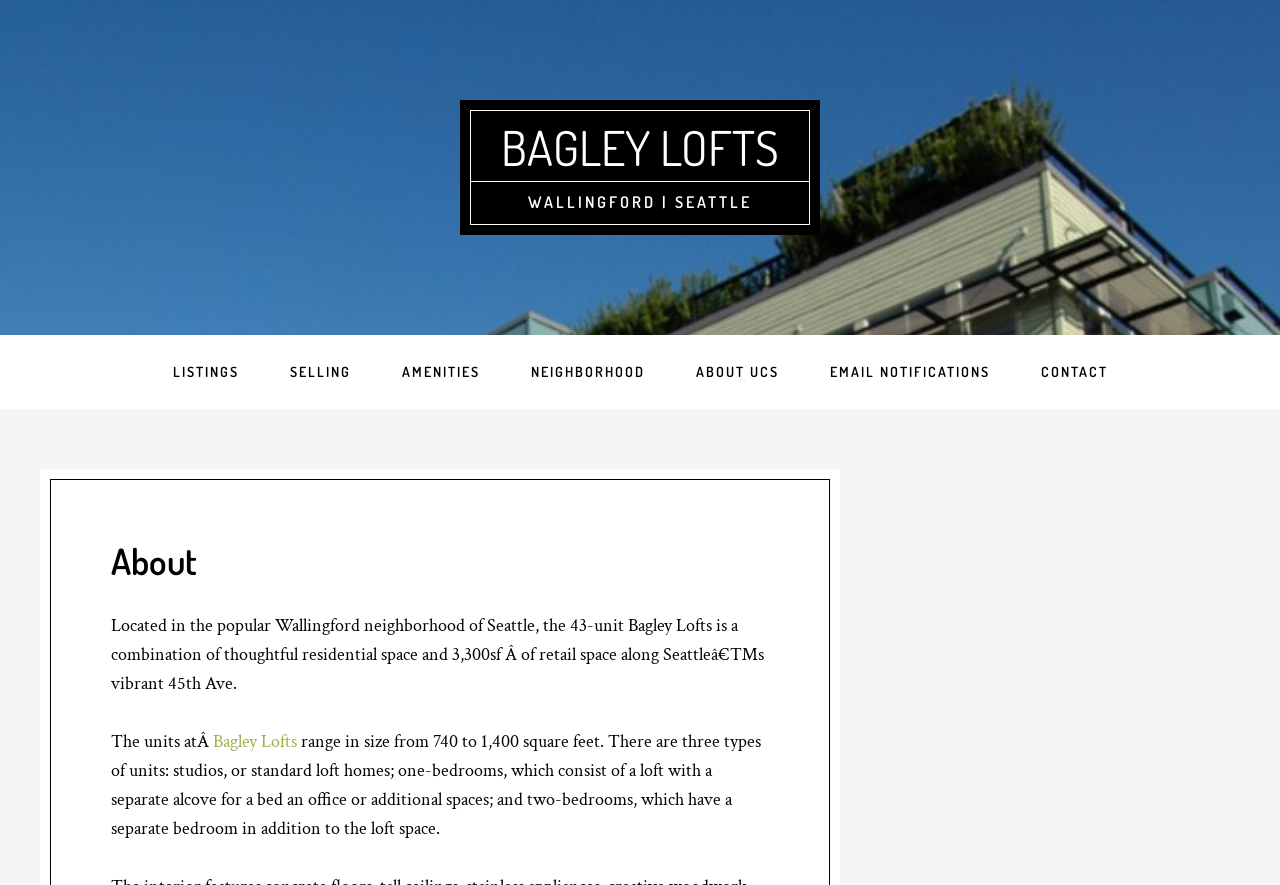Determine the bounding box coordinates of the section I need to click to execute the following instruction: "Search for something". Provide the coordinates as four float numbers between 0 and 1, i.e., [left, top, right, bottom].

None